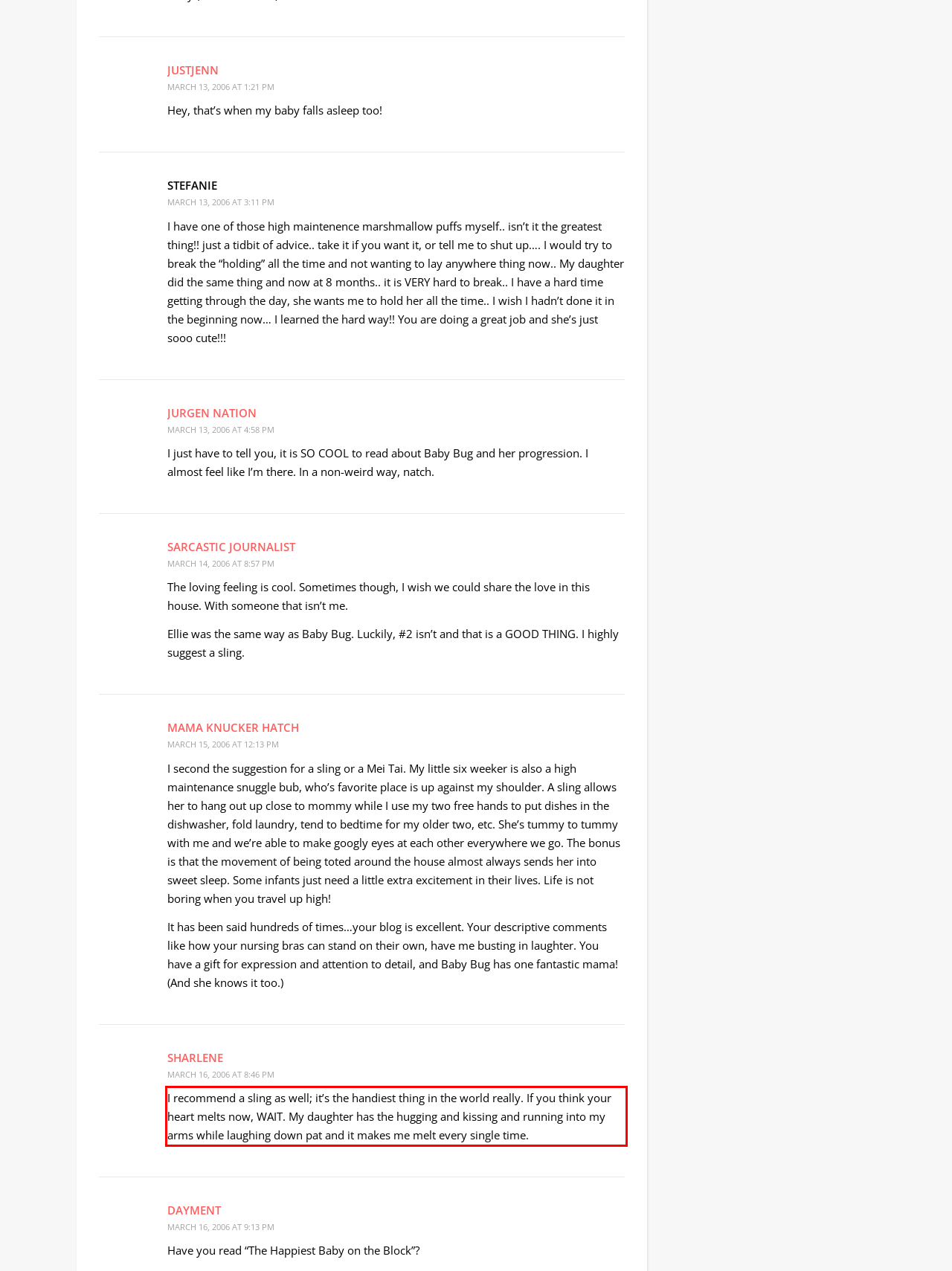With the given screenshot of a webpage, locate the red rectangle bounding box and extract the text content using OCR.

I recommend a sling as well; it’s the handiest thing in the world really. If you think your heart melts now, WAIT. My daughter has the hugging and kissing and running into my arms while laughing down pat and it makes me melt every single time.